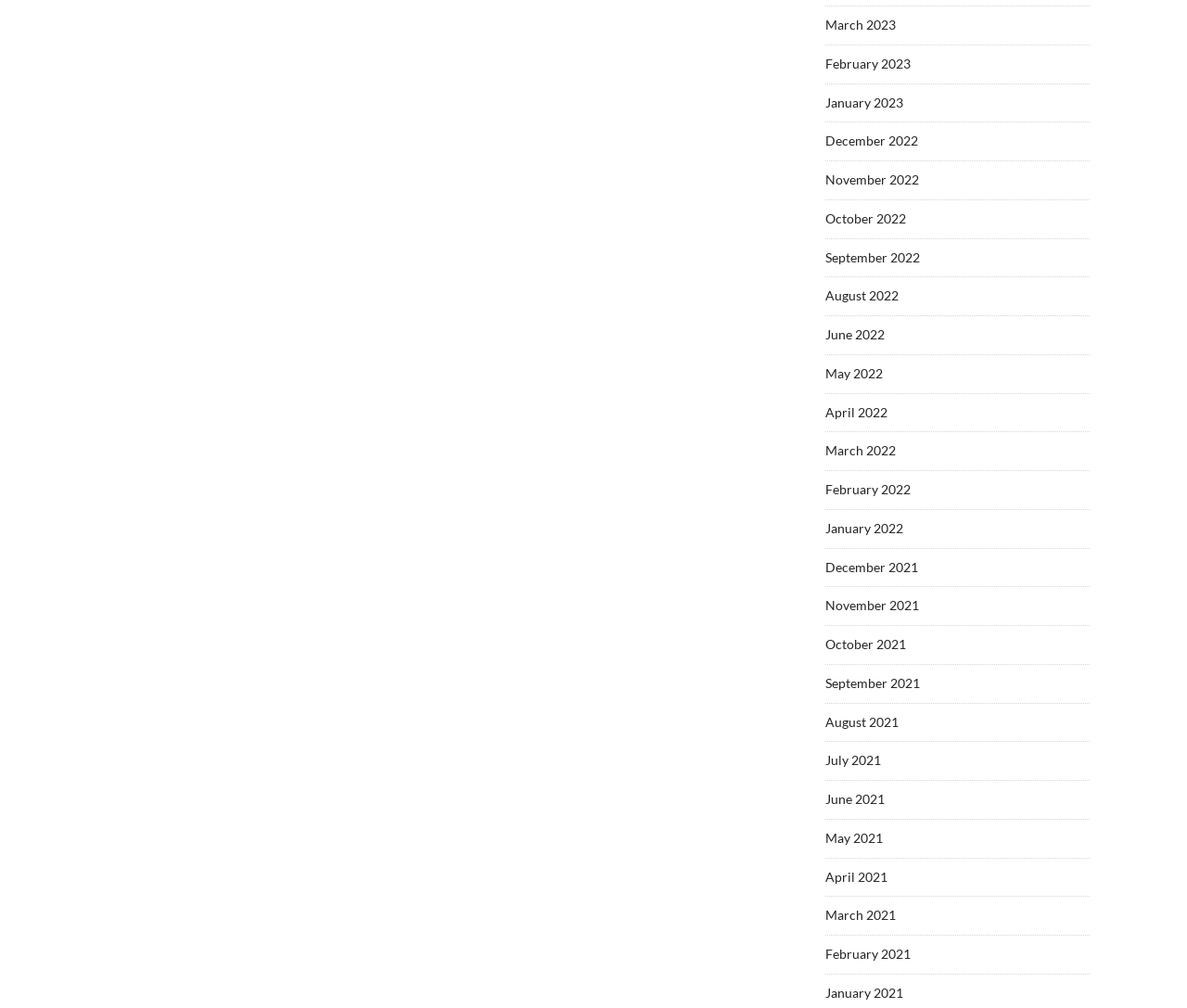Examine the screenshot and answer the question in as much detail as possible: What is the earliest month listed?

By examining the list of links, I can see that the earliest month listed is January 2021, which is the last link in the list.